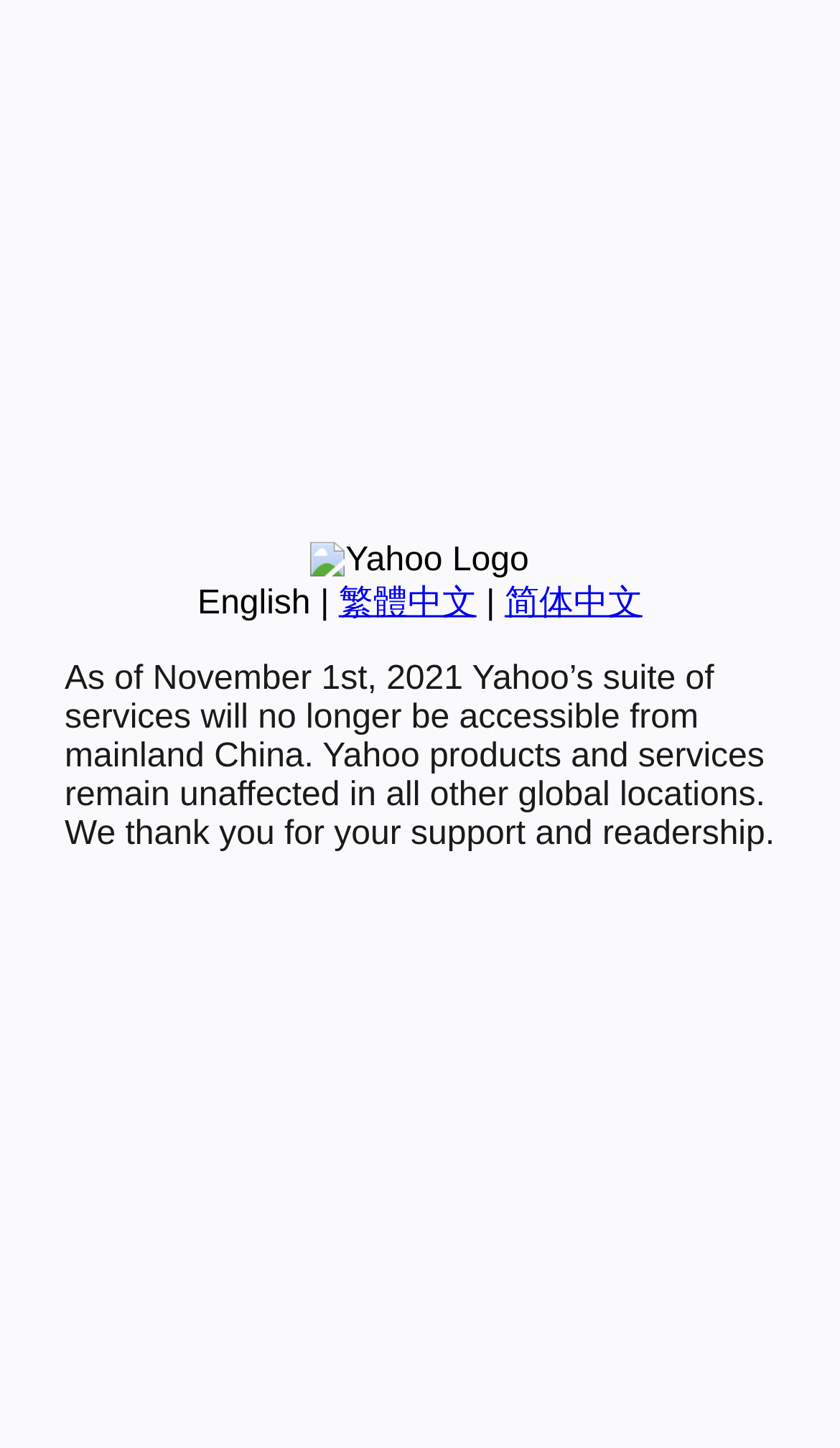Provide the bounding box coordinates of the HTML element described as: "English". The bounding box coordinates should be four float numbers between 0 and 1, i.e., [left, top, right, bottom].

[0.235, 0.404, 0.37, 0.429]